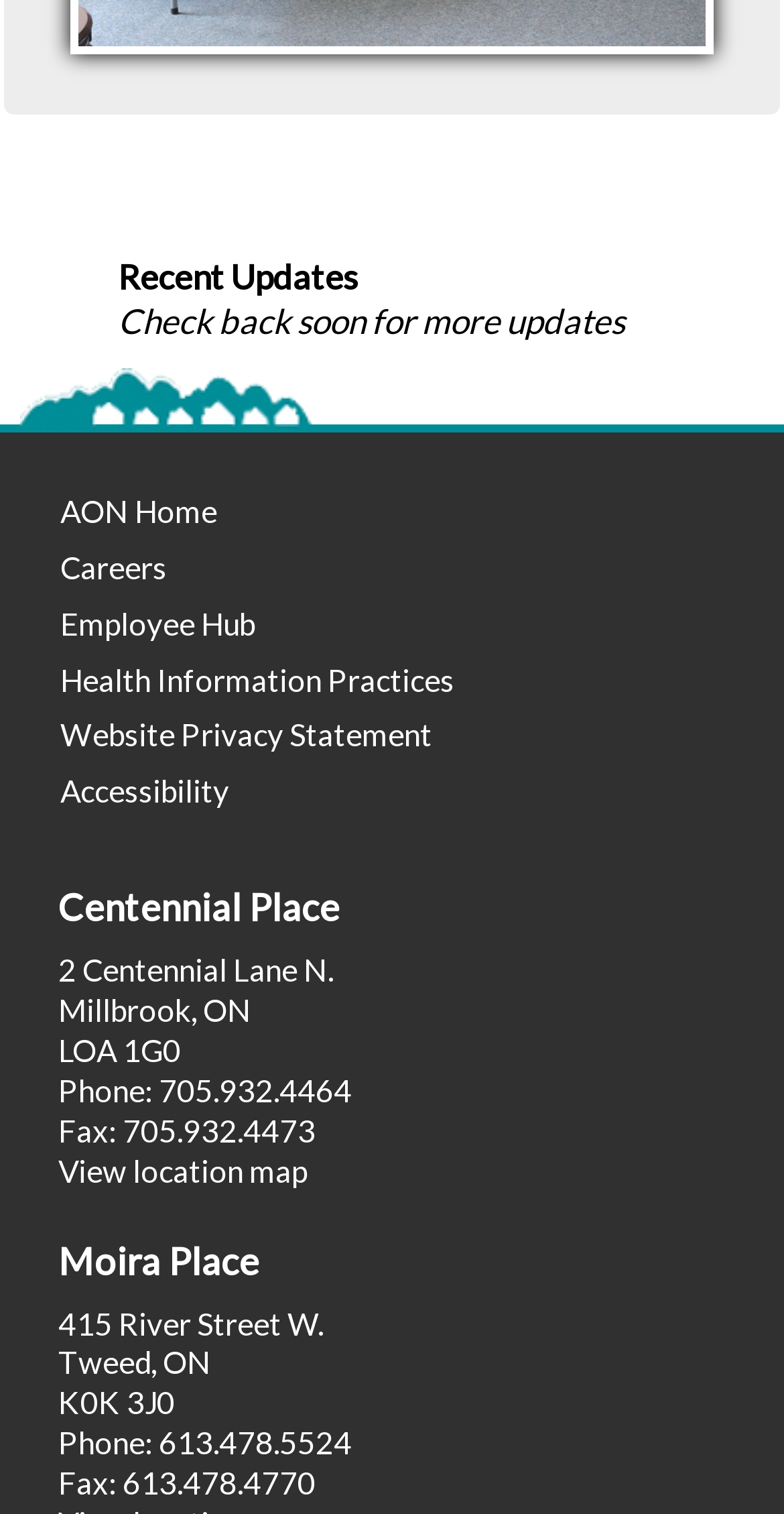Determine the bounding box coordinates for the area that should be clicked to carry out the following instruction: "view Website Privacy Statement".

[0.077, 0.474, 0.551, 0.497]